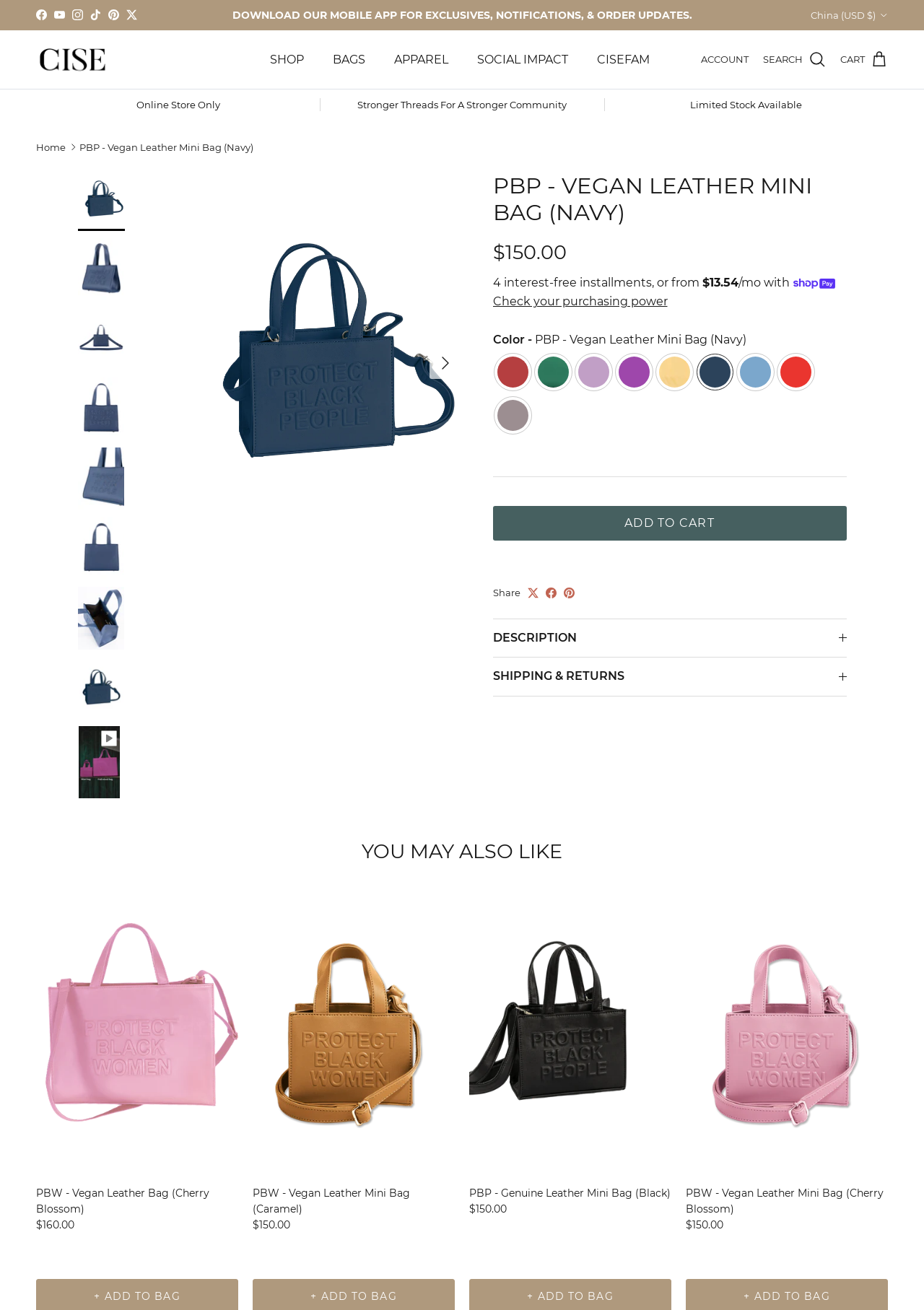Respond with a single word or phrase for the following question: 
What is the brand name of the product?

CISE